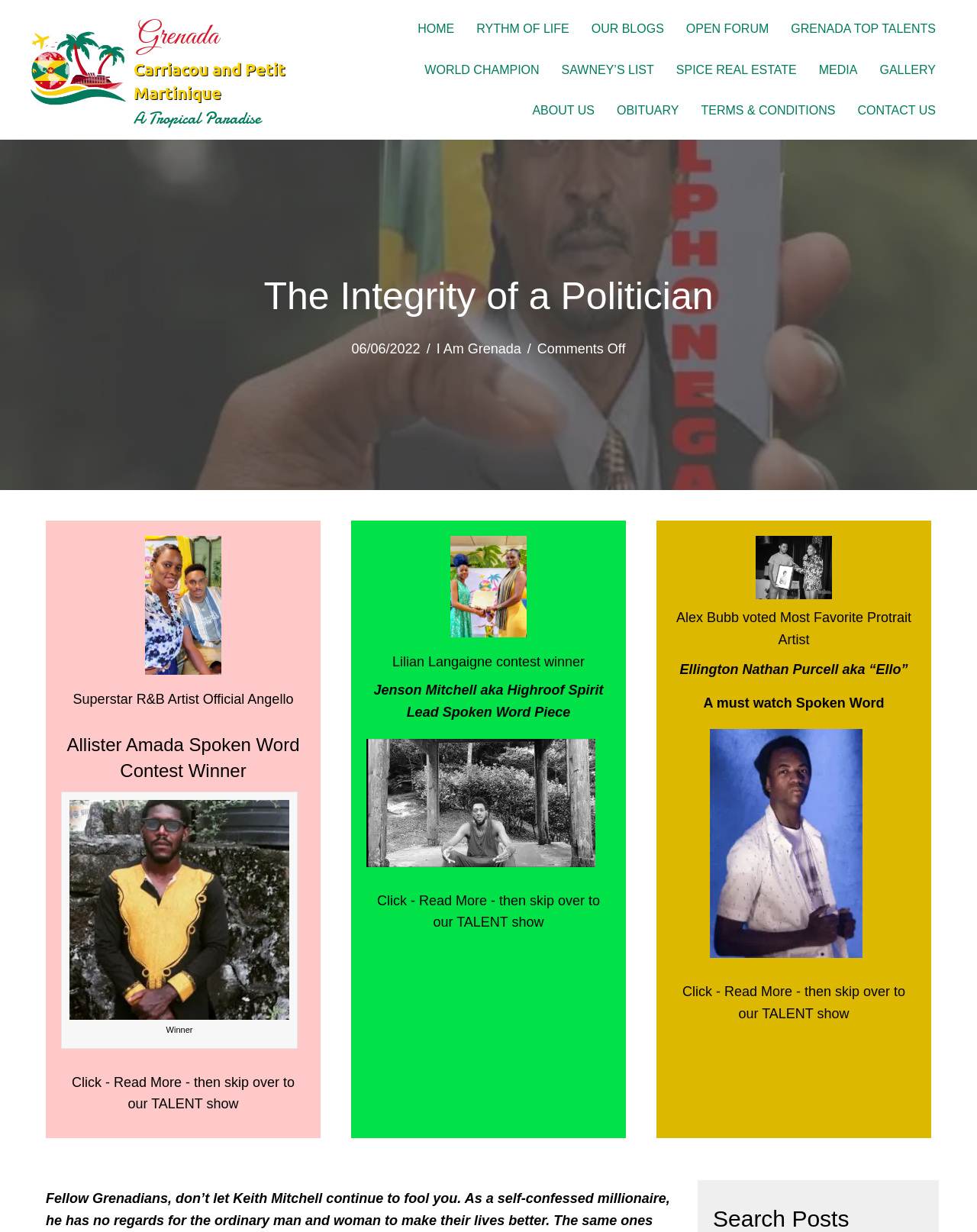Locate the bounding box coordinates of the clickable region to complete the following instruction: "Read more about 'The Integrity of a Politician'."

[0.447, 0.277, 0.533, 0.289]